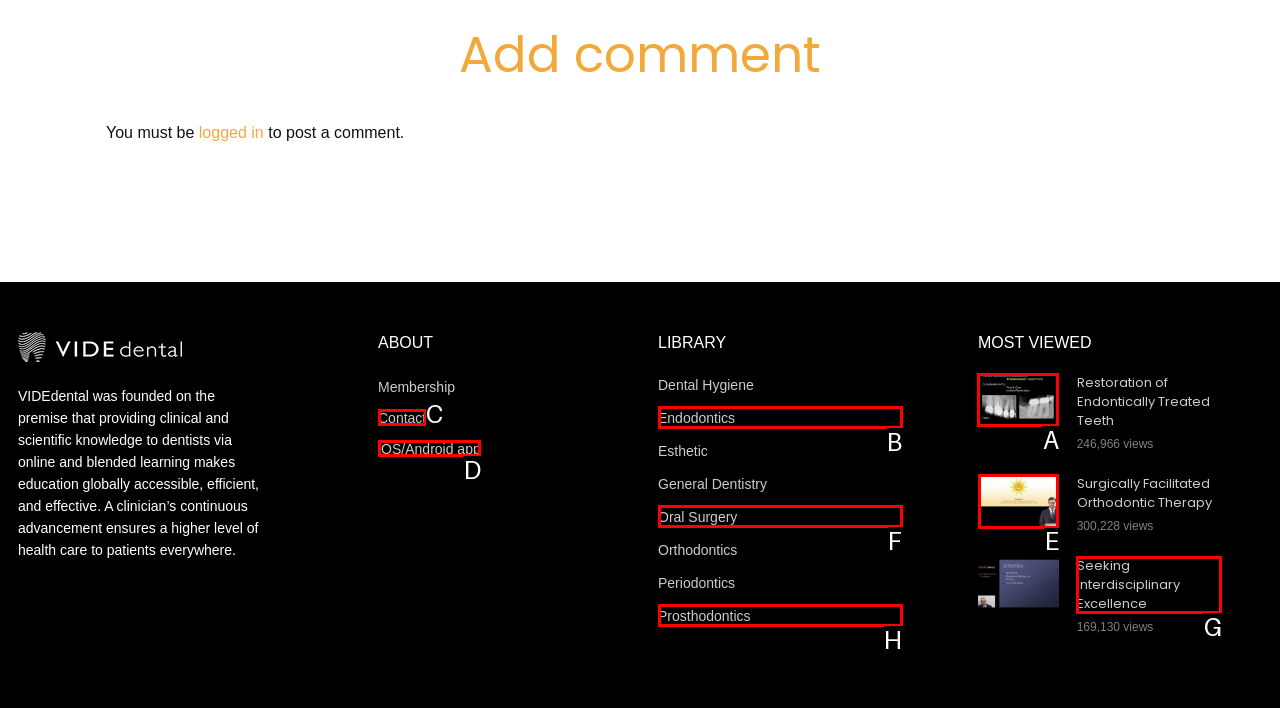Determine the letter of the UI element that you need to click to perform the task: Click on the 'Restoration of Endontically Treated Teeth' link.
Provide your answer with the appropriate option's letter.

A